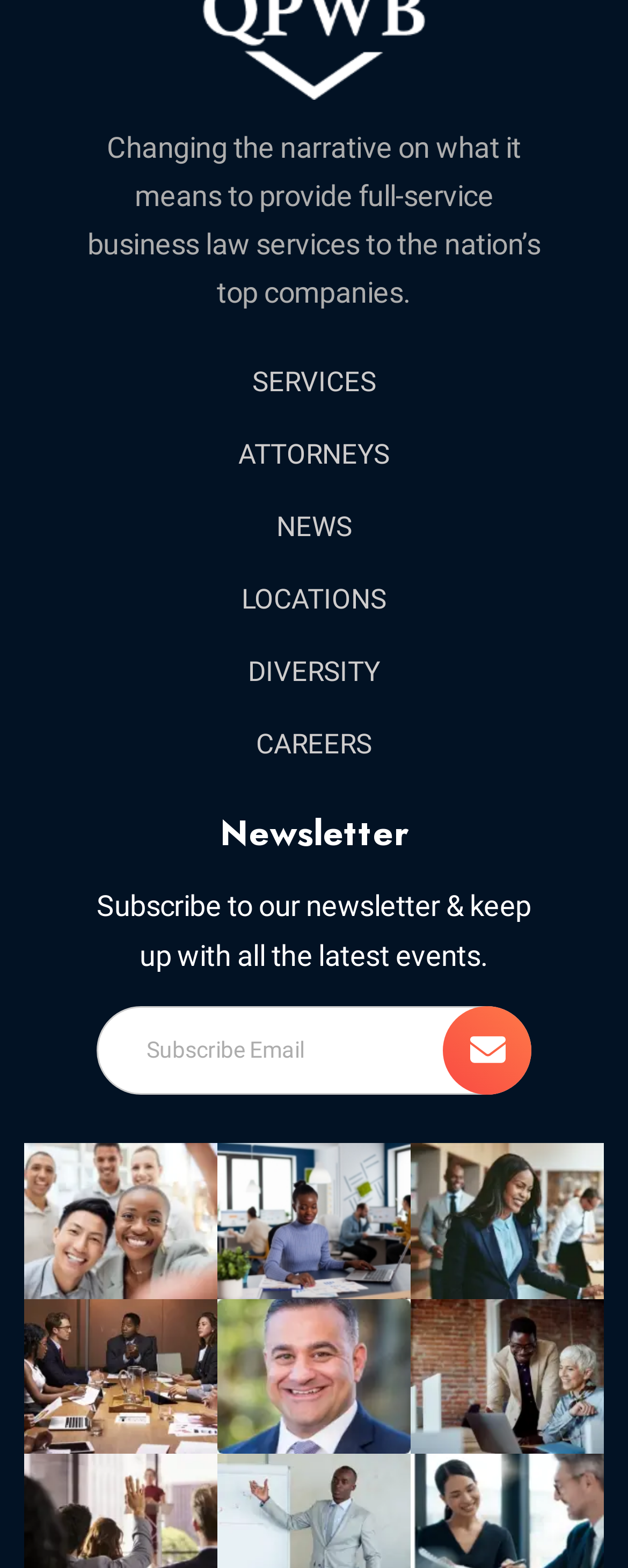Locate the bounding box coordinates of the clickable area needed to fulfill the instruction: "Subscribe to the newsletter".

[0.705, 0.641, 0.846, 0.698]